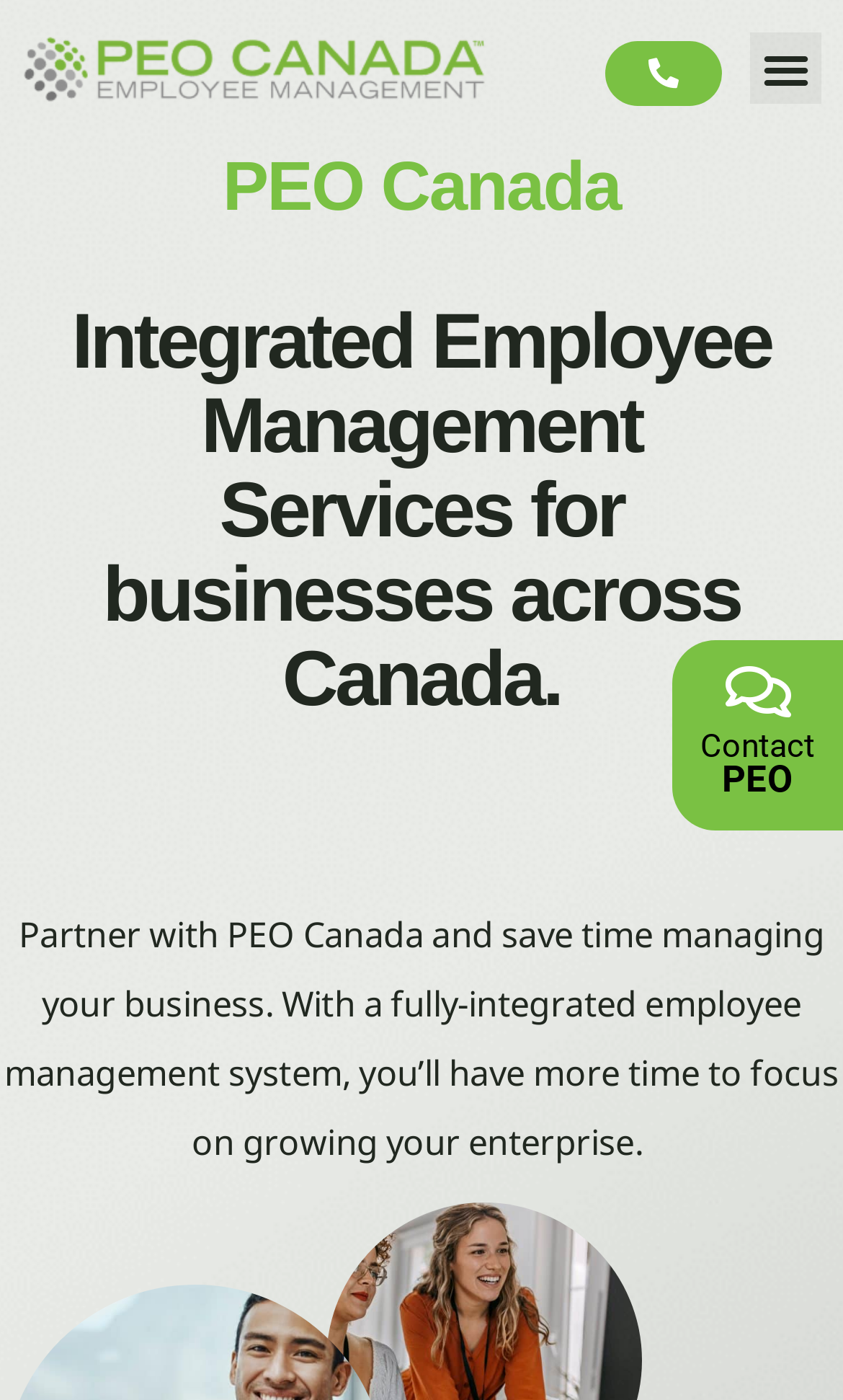Please determine the bounding box coordinates for the UI element described here. Use the format (top-left x, top-left y, bottom-right x, bottom-right y) with values bounded between 0 and 1: alt="PEO Canada - Employee Management"

[0.026, 0.023, 0.595, 0.075]